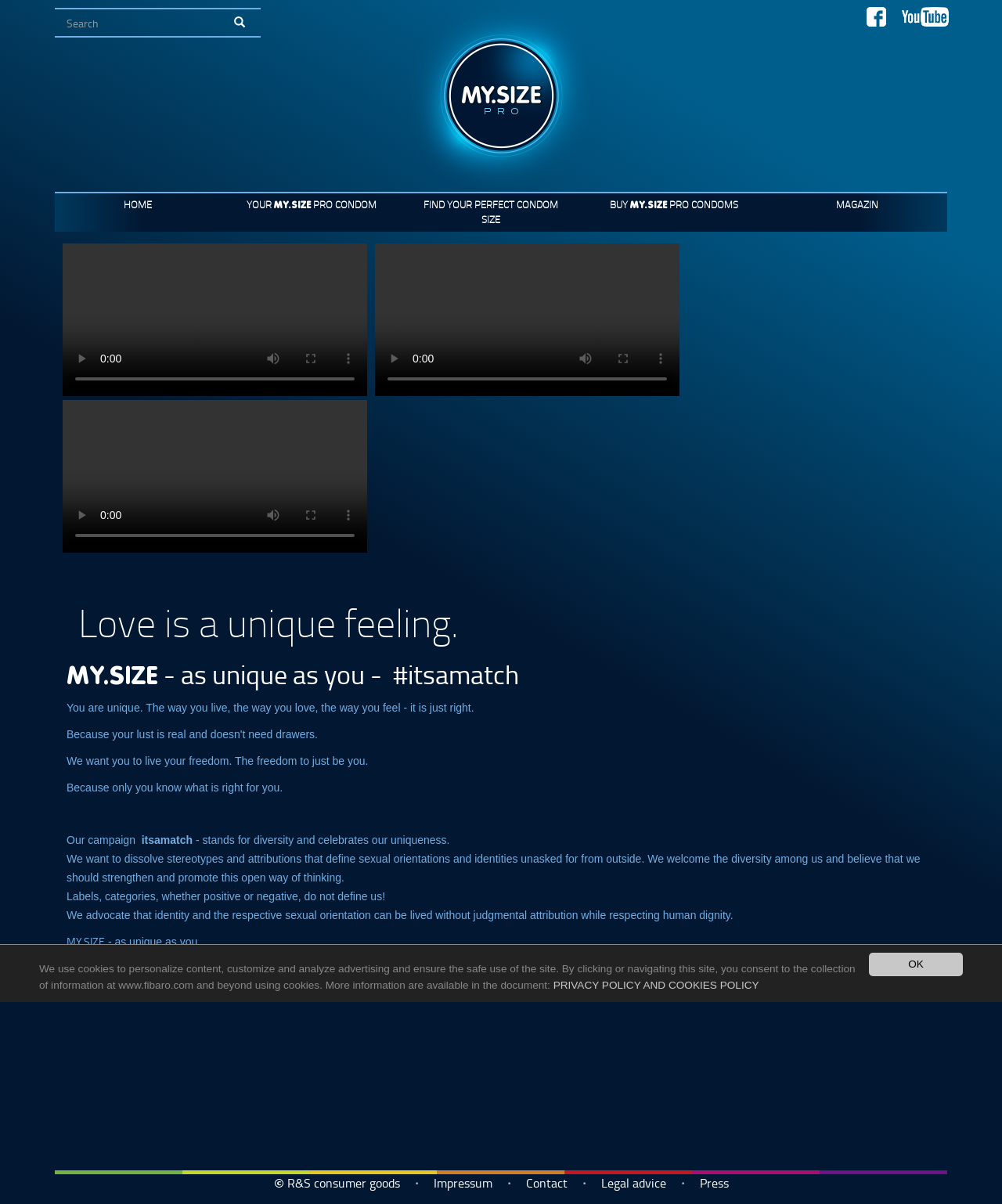Locate the bounding box coordinates of the area that needs to be clicked to fulfill the following instruction: "Go to Facebook page". The coordinates should be in the format of four float numbers between 0 and 1, namely [left, top, right, bottom].

[0.857, 0.003, 0.892, 0.017]